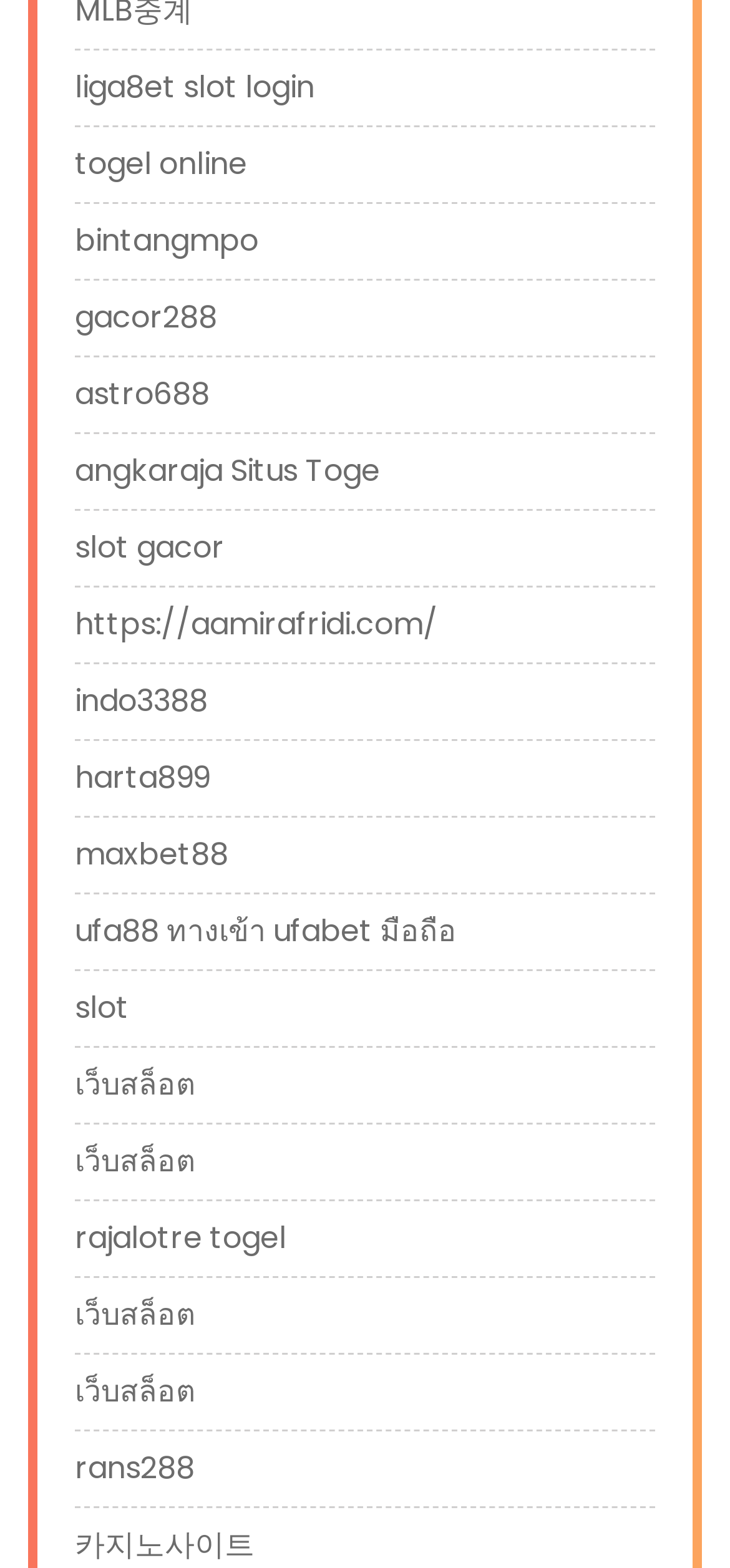Please find the bounding box coordinates for the clickable element needed to perform this instruction: "go to togel online".

[0.103, 0.091, 0.338, 0.119]